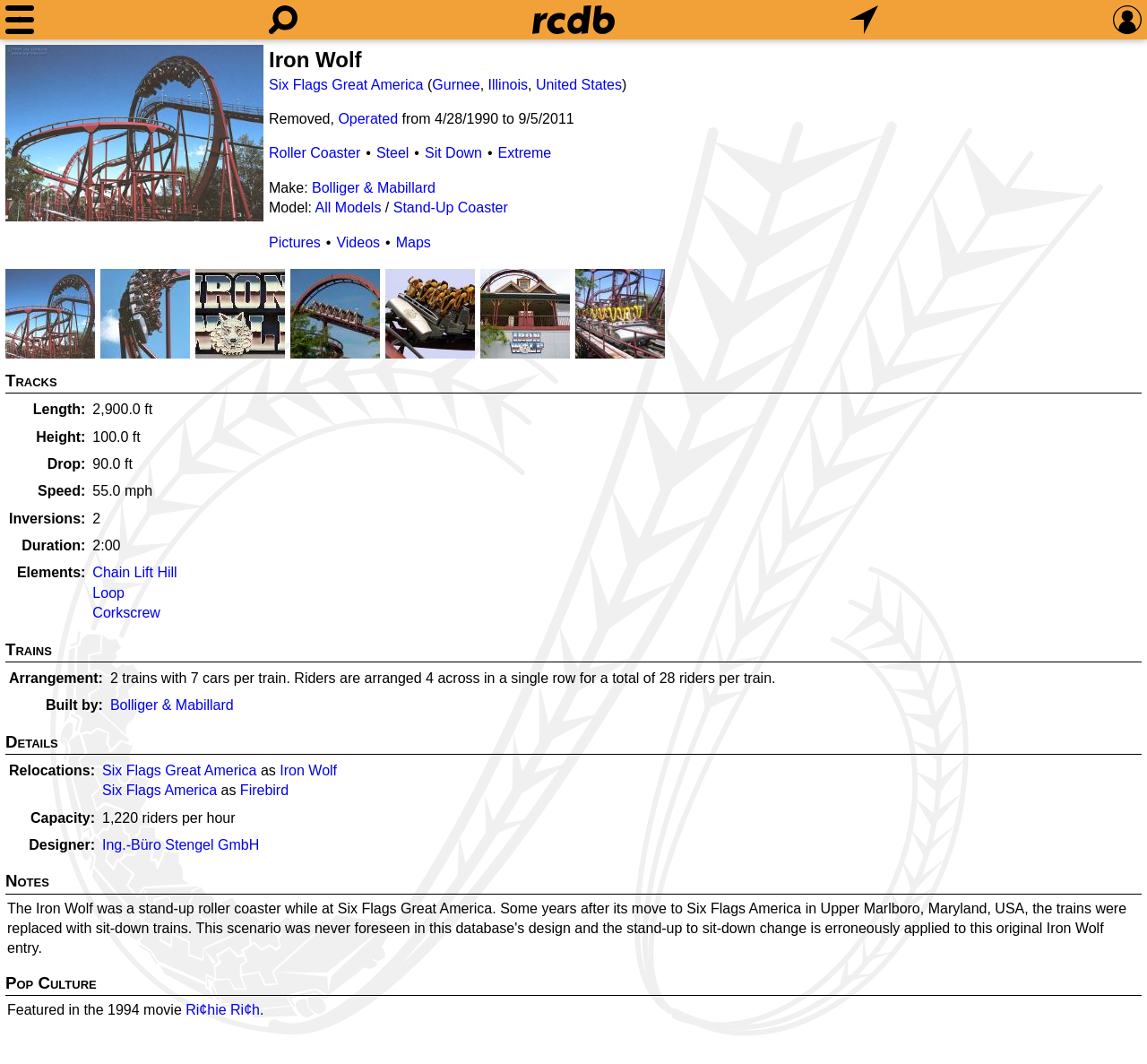Given the description "Maps", determine the bounding box of the corresponding UI element.

[0.345, 0.22, 0.376, 0.235]